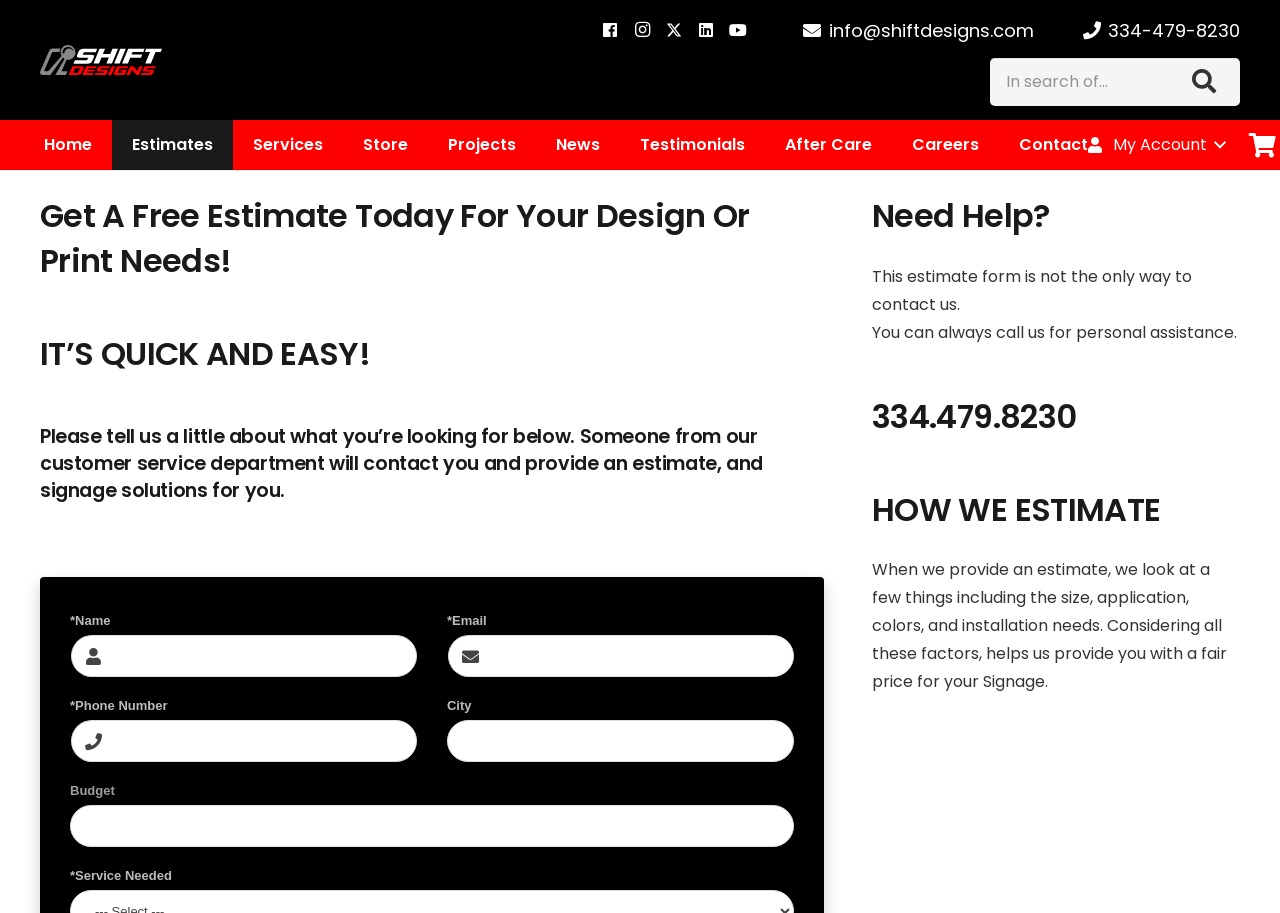Please determine the bounding box coordinates of the element to click in order to execute the following instruction: "Get a free estimate". The coordinates should be four float numbers between 0 and 1, specified as [left, top, right, bottom].

[0.031, 0.212, 0.644, 0.311]